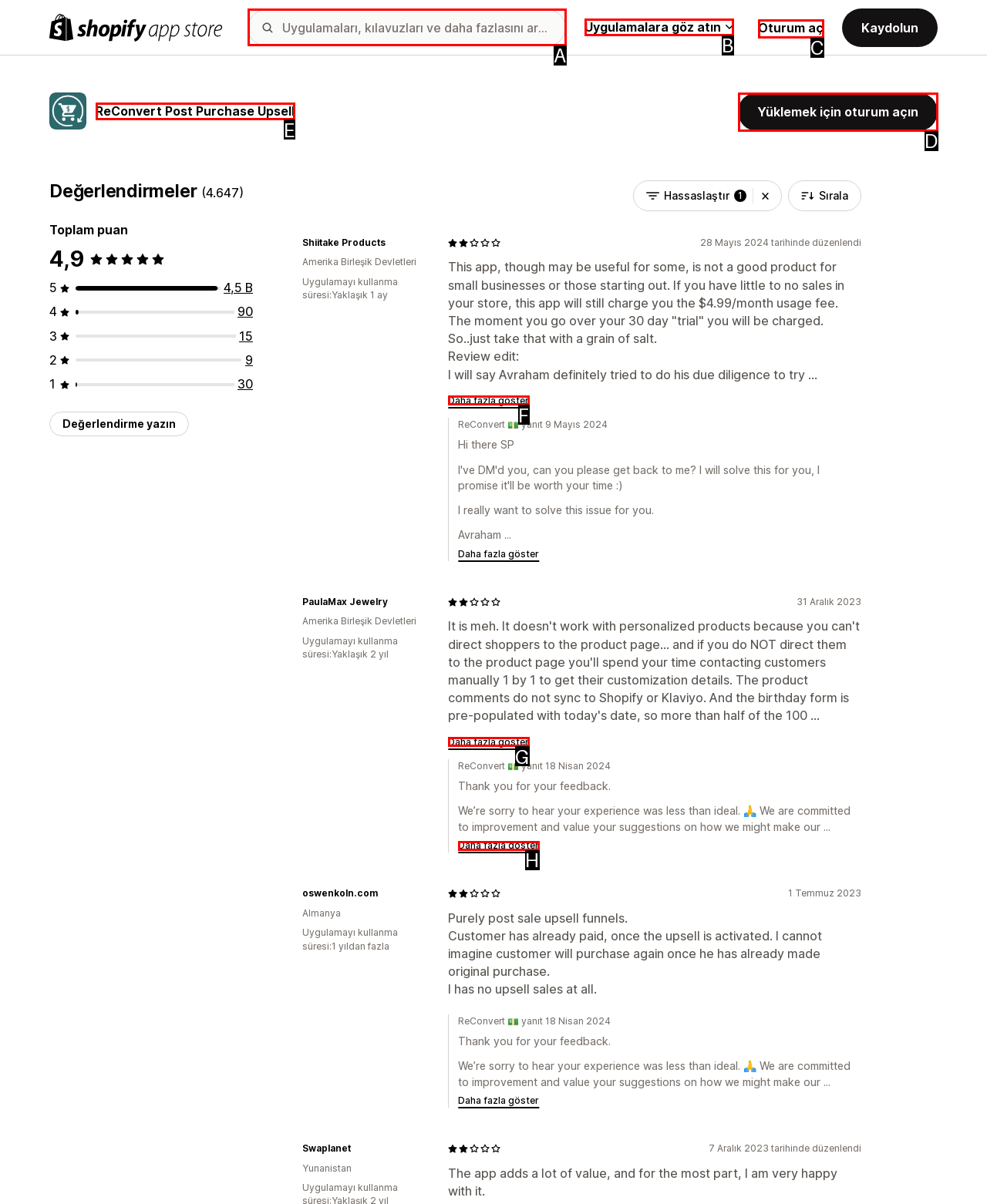Identify the letter of the option that should be selected to accomplish the following task: Log in to install. Provide the letter directly.

D